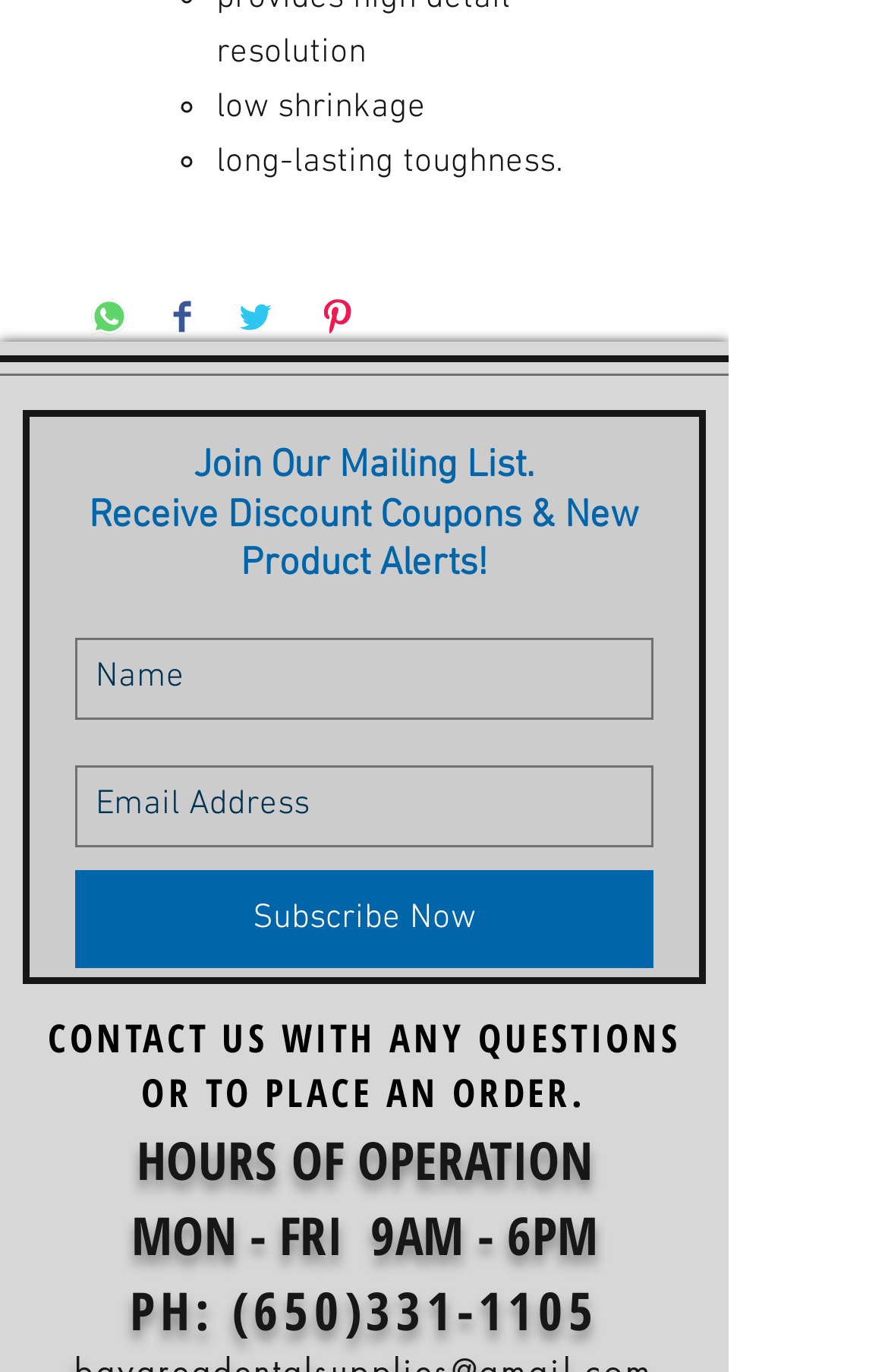Please identify the bounding box coordinates of the region to click in order to complete the given instruction: "Subscribe Now". The coordinates should be four float numbers between 0 and 1, i.e., [left, top, right, bottom].

[0.085, 0.633, 0.736, 0.705]